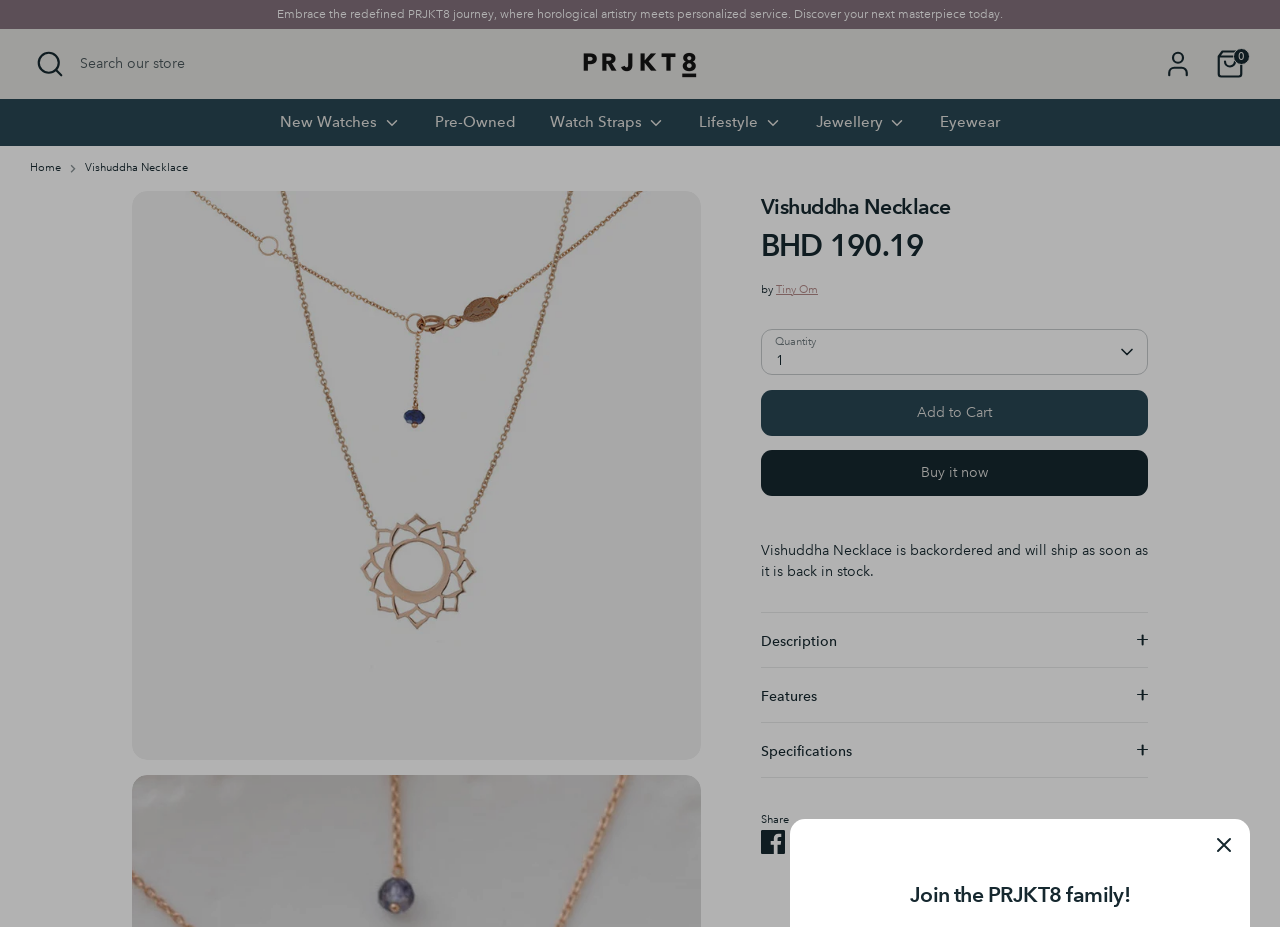What is the name of the necklace?
Please answer the question as detailed as possible.

I found the answer by looking at the breadcrumbs navigation section, where it says 'Vishuddha Necklace' as the current page. I also saw the same name in the heading element and in the static text elements.